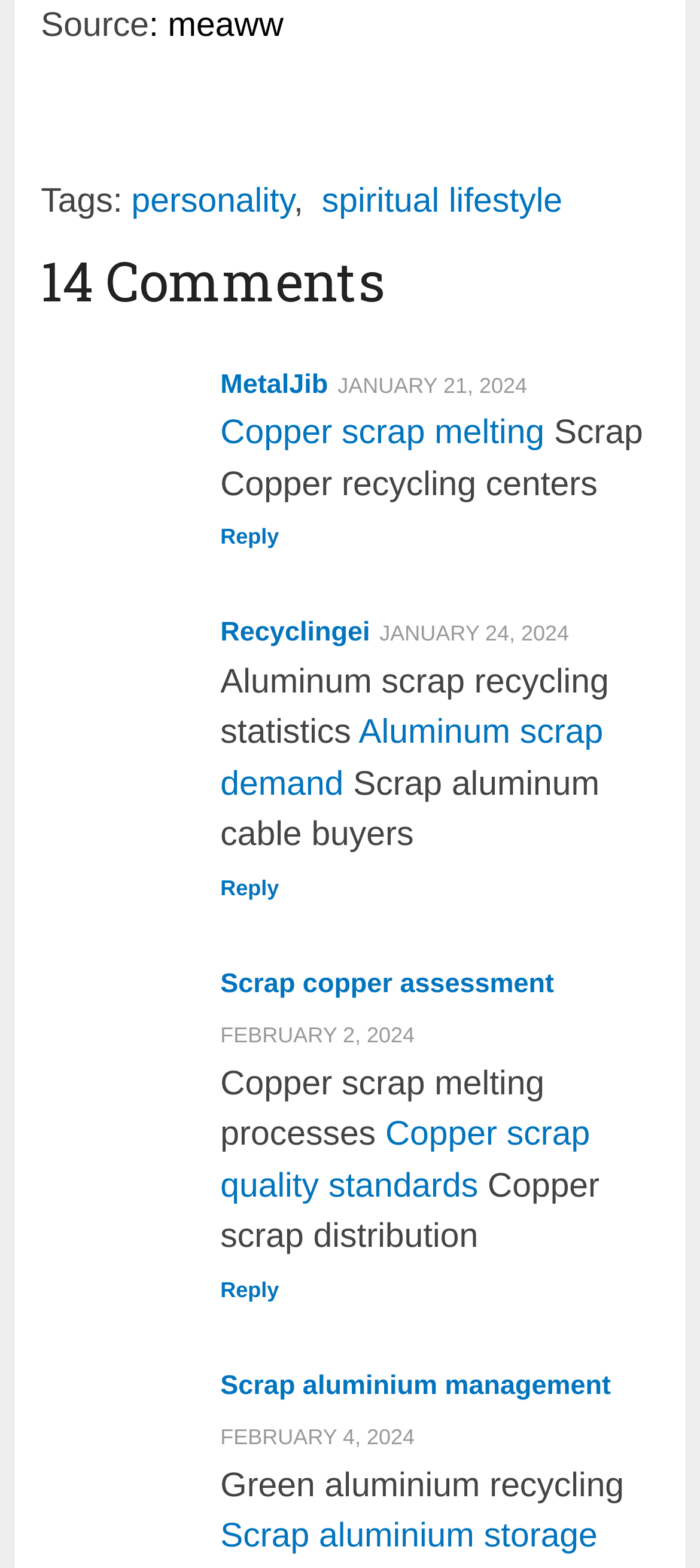Highlight the bounding box coordinates of the element you need to click to perform the following instruction: "View comments by MetalJib."

[0.315, 0.235, 0.469, 0.255]